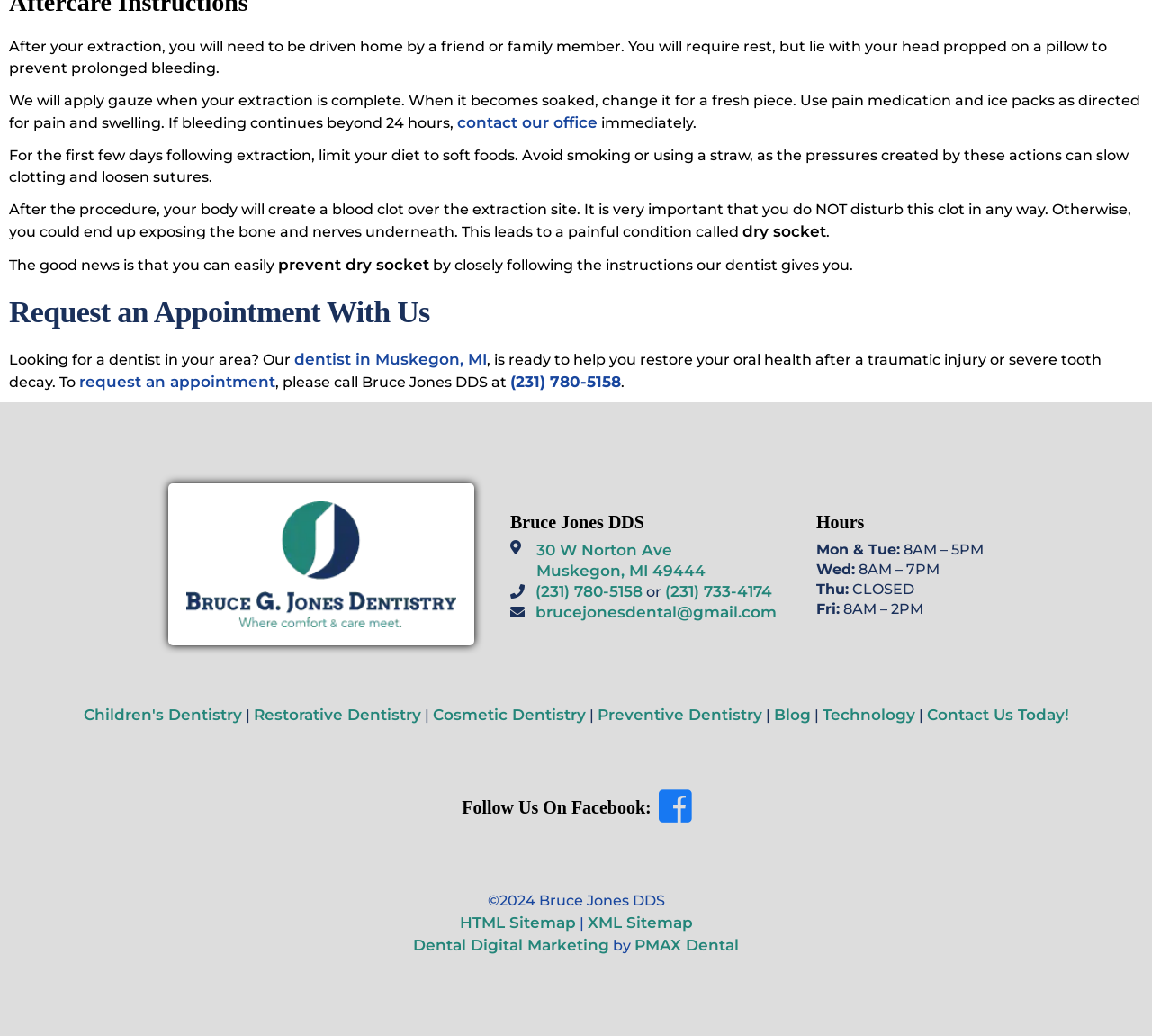Determine the bounding box of the UI component based on this description: "commercial law and corporate law". The bounding box coordinates should be four float values between 0 and 1, i.e., [left, top, right, bottom].

None